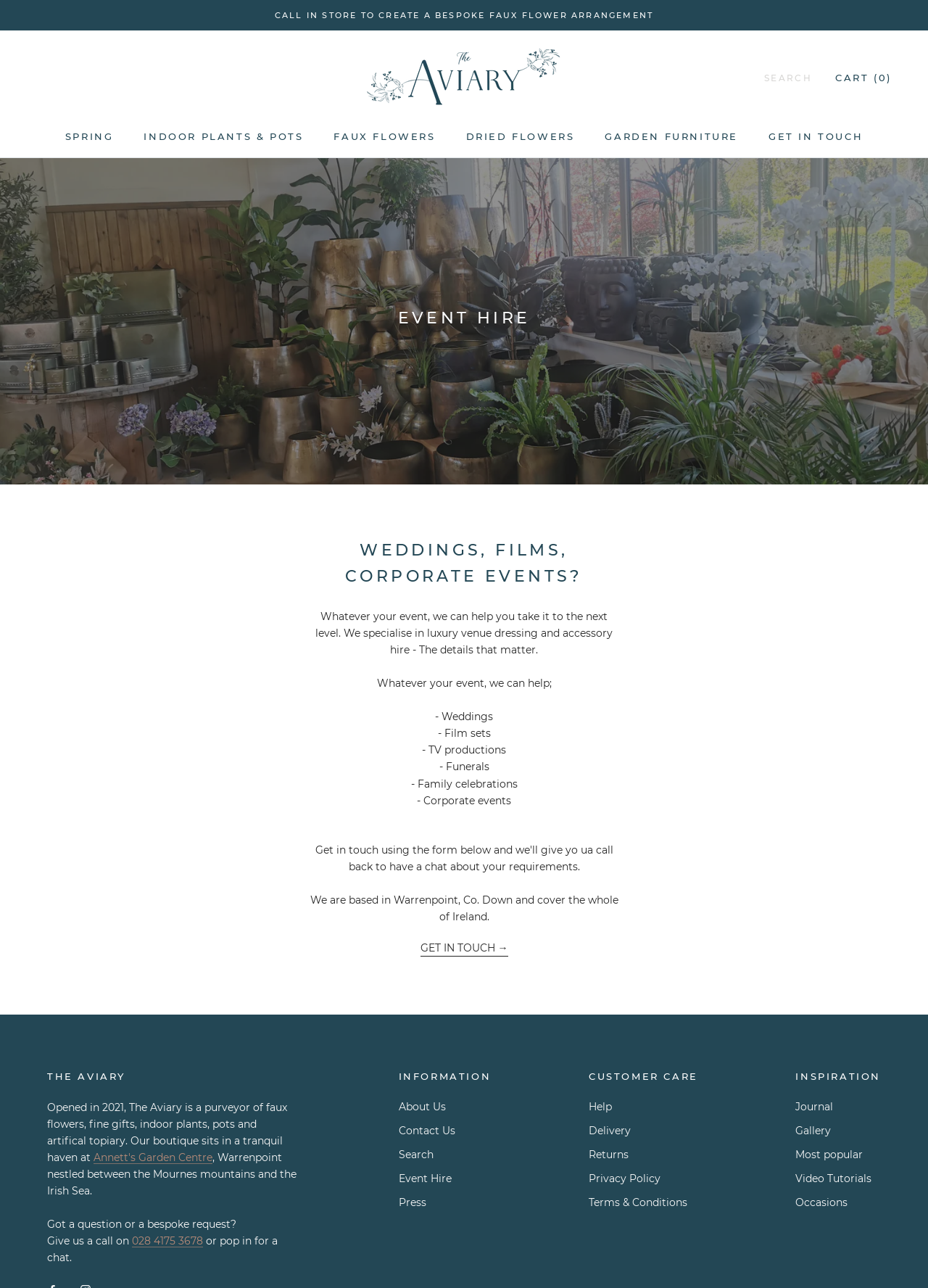Find the bounding box coordinates of the UI element according to this description: "Get in touchGet in touch".

[0.828, 0.101, 0.93, 0.11]